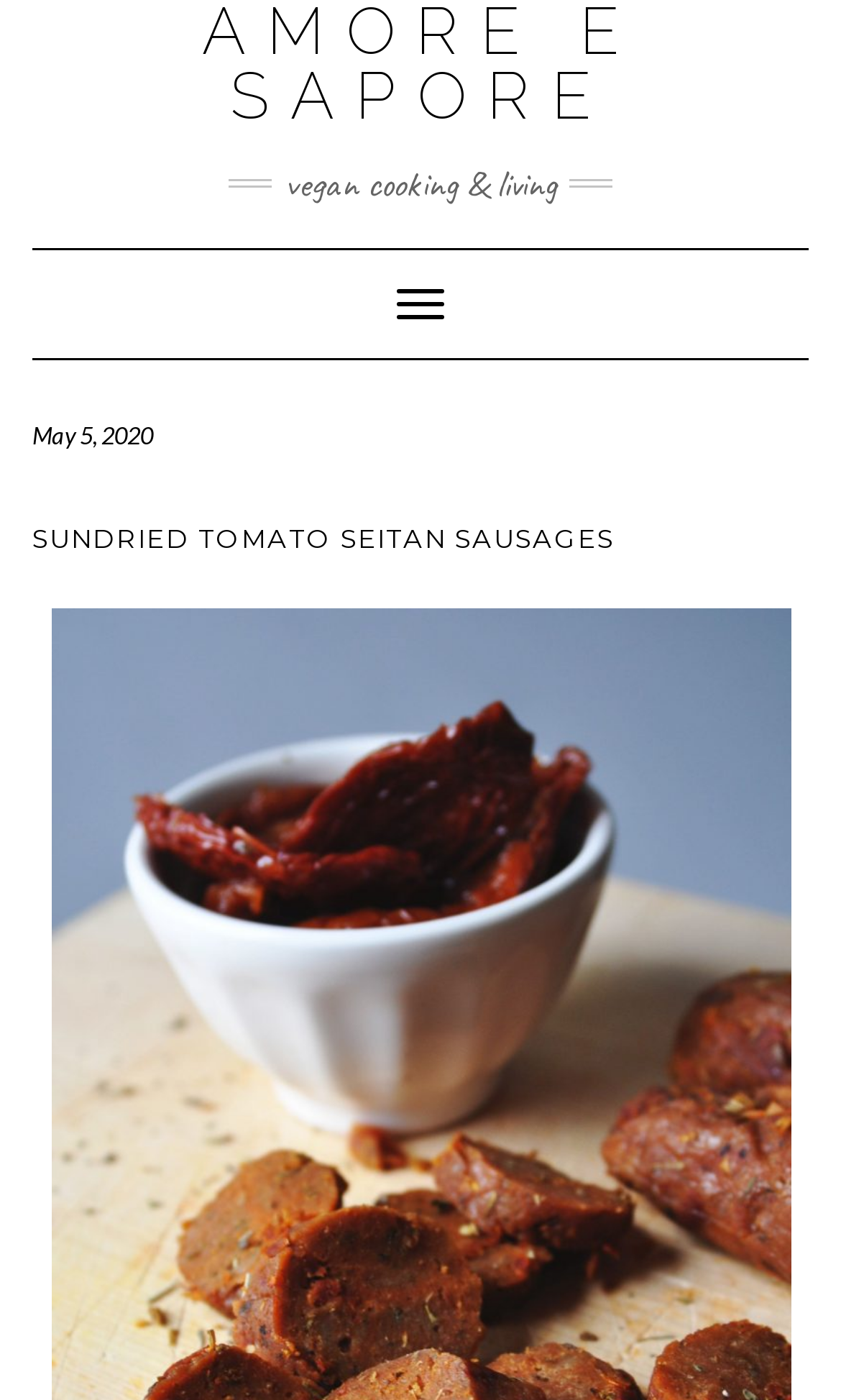What is the text of the webpage's headline?

AMORE E SAPORE